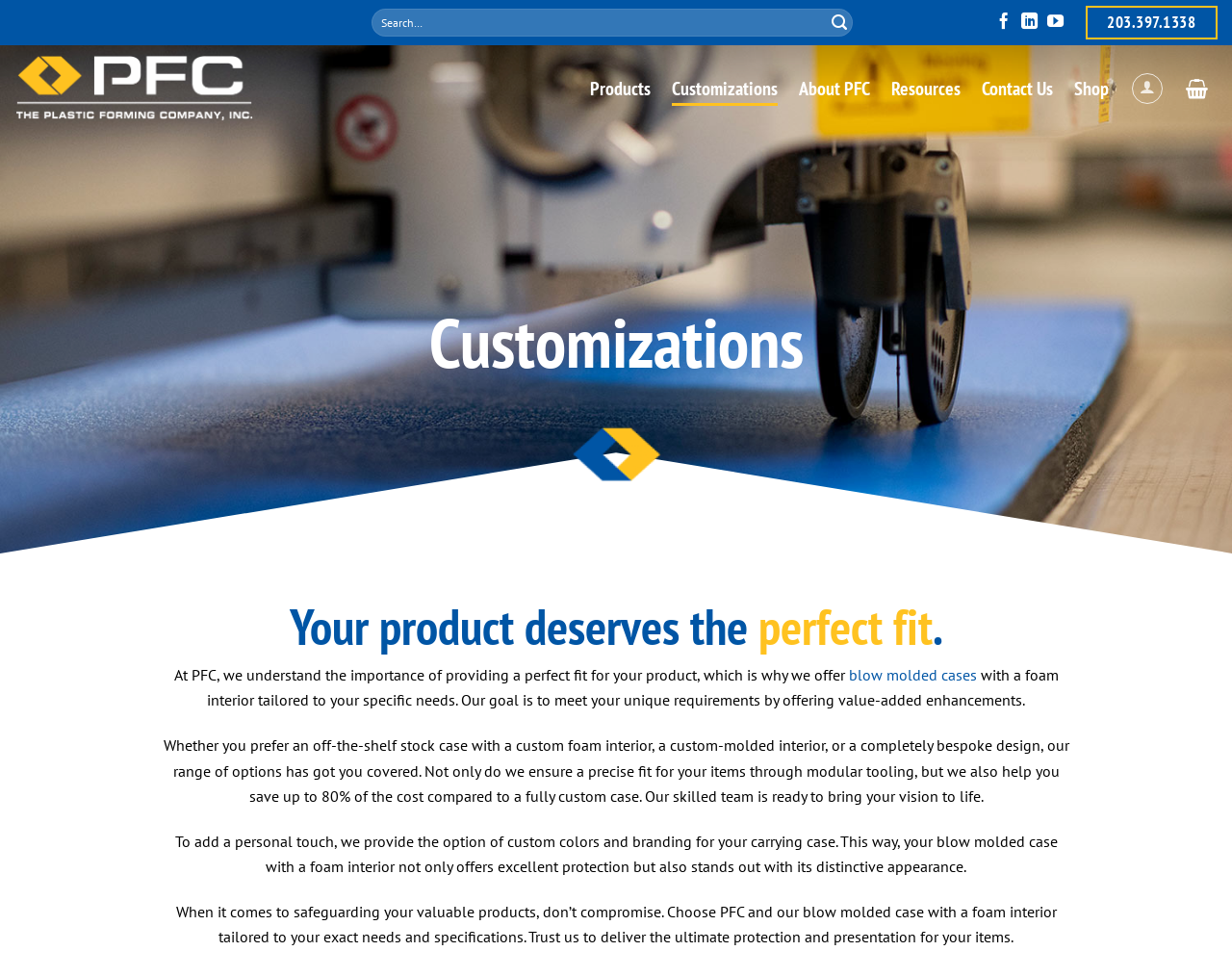What type of cases does PFC offer?
Use the screenshot to answer the question with a single word or phrase.

Blow molded cases